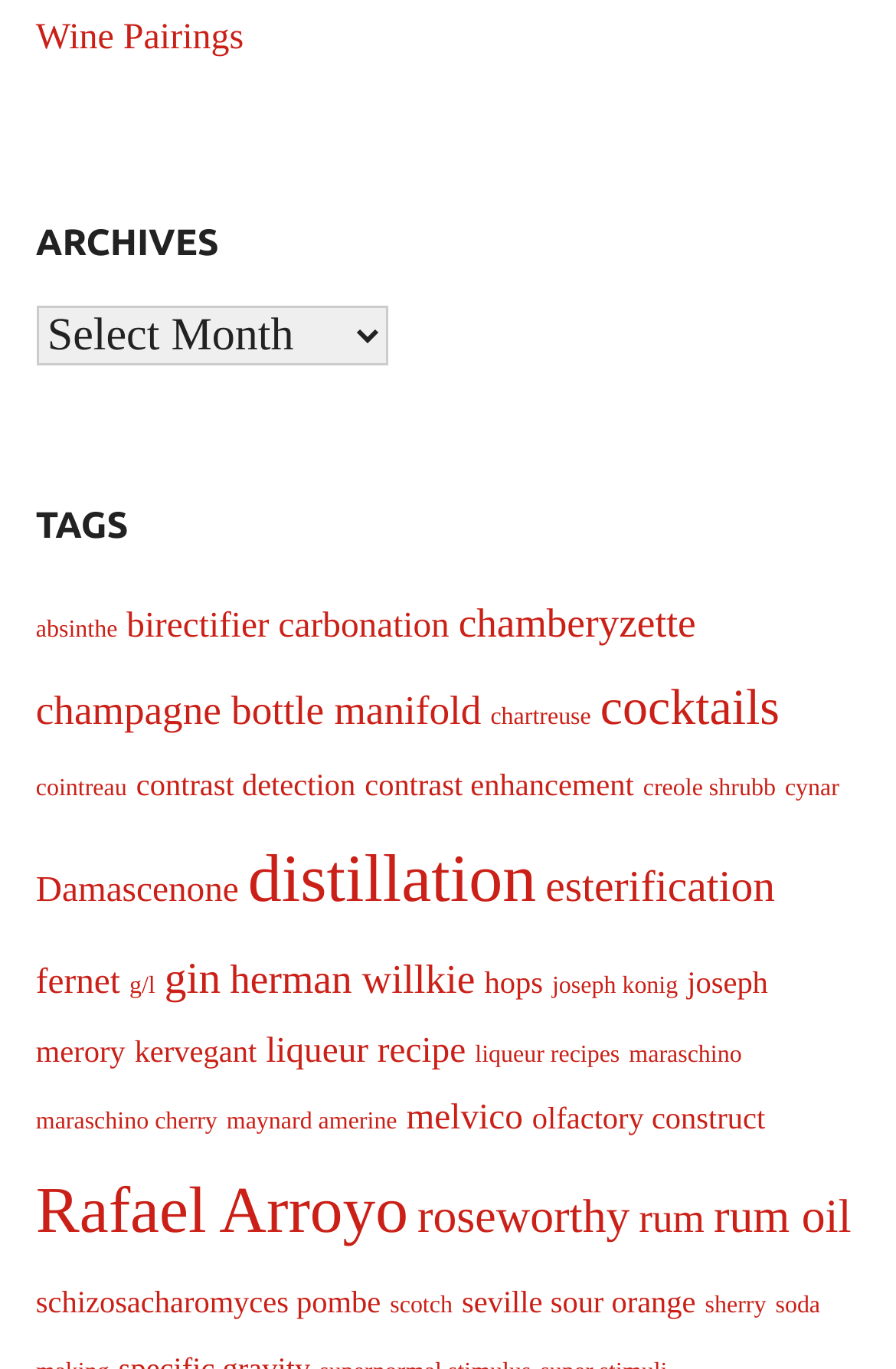Select the bounding box coordinates of the element I need to click to carry out the following instruction: "Learn about Rafael Arroyo".

[0.04, 0.859, 0.456, 0.911]